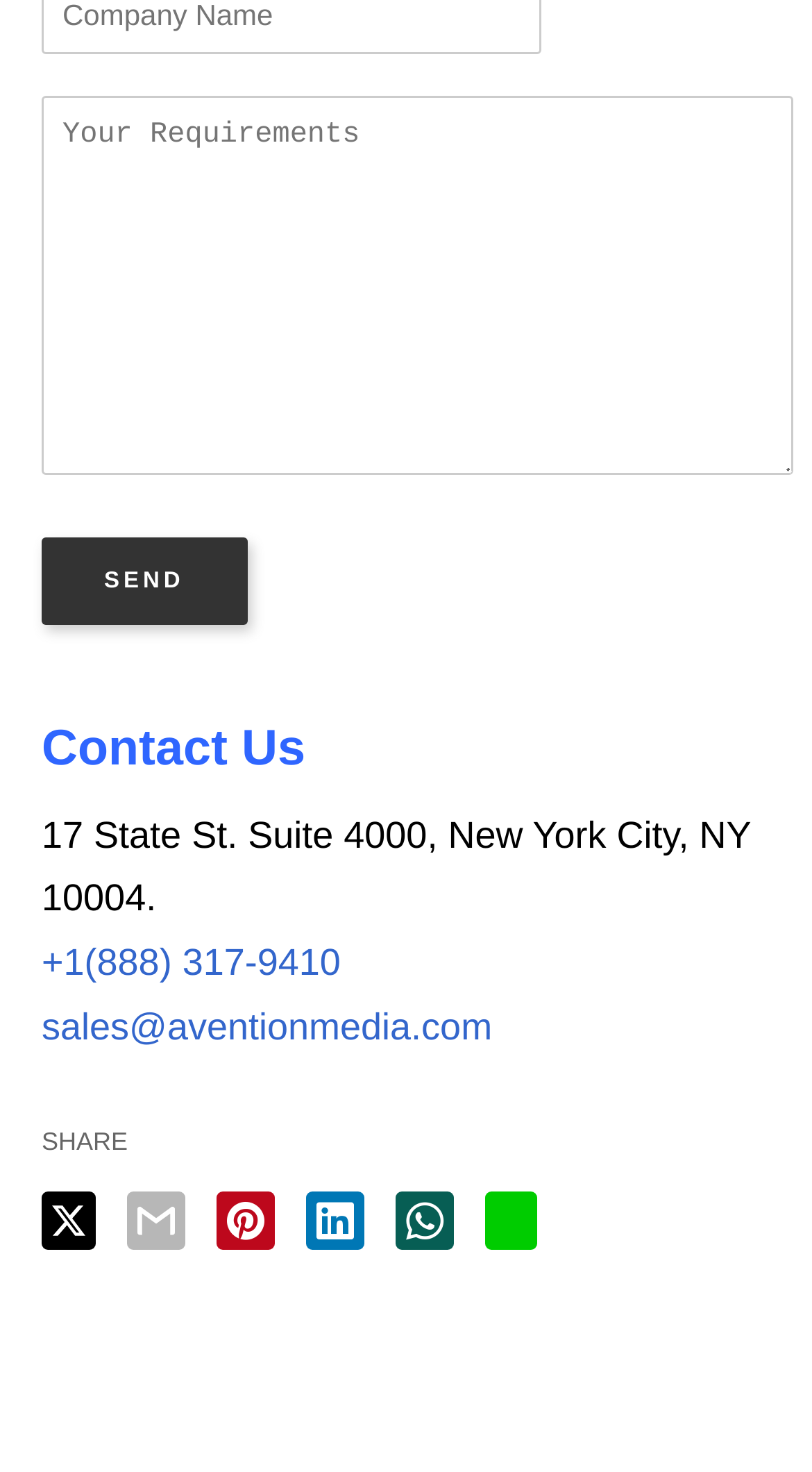How many social media platforms can you share with?
Give a one-word or short-phrase answer derived from the screenshot.

6